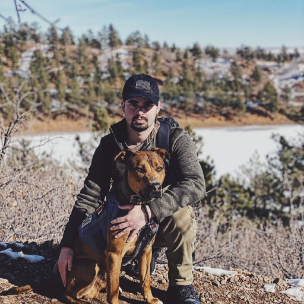What is the color of the dog?
Using the image provided, answer with just one word or phrase.

Brown